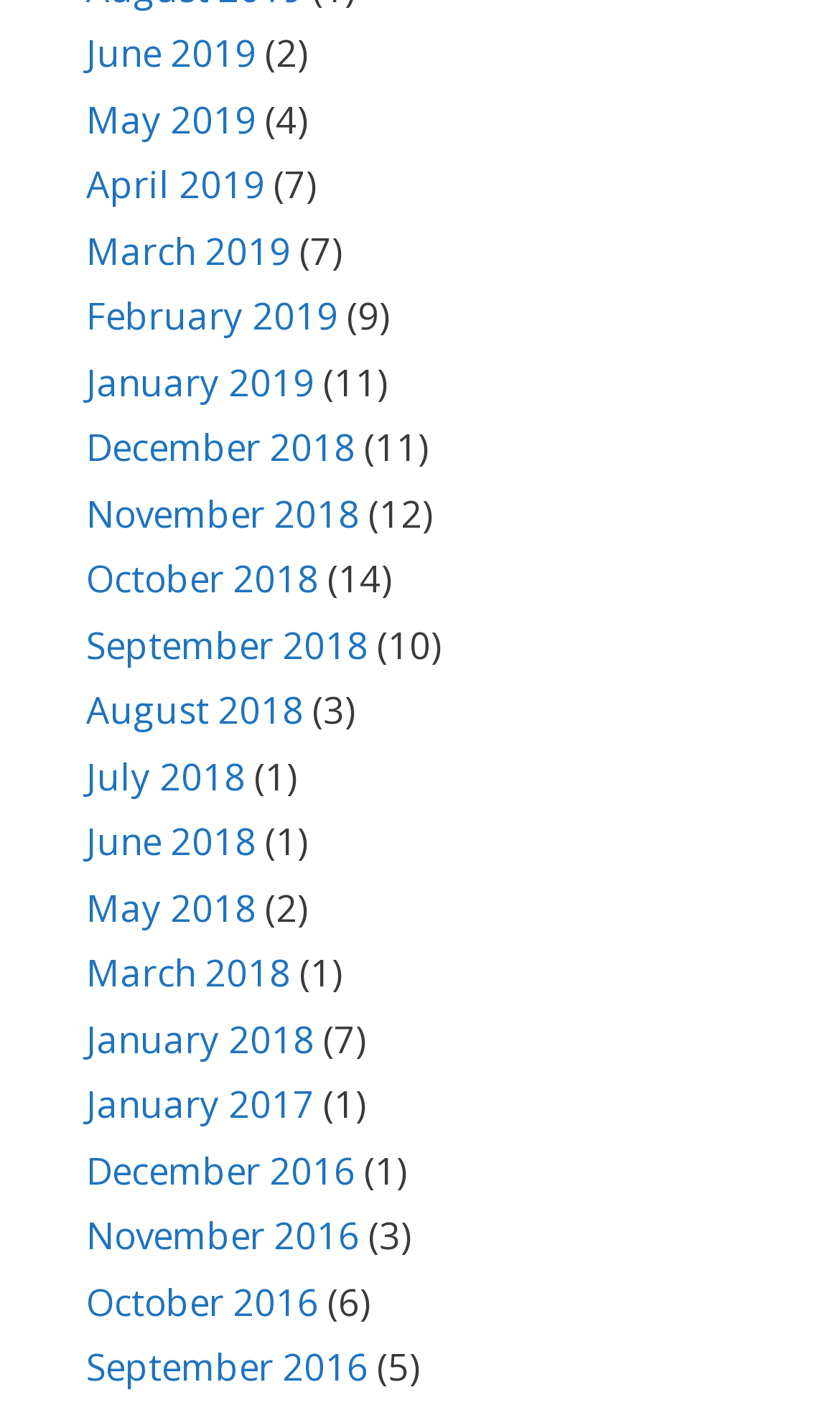Are there any months with no links?
Deliver a detailed and extensive answer to the question.

After carefully examining the list of links, I did not find any months that do not have a corresponding link, indicating that every month has at least one link associated with it.